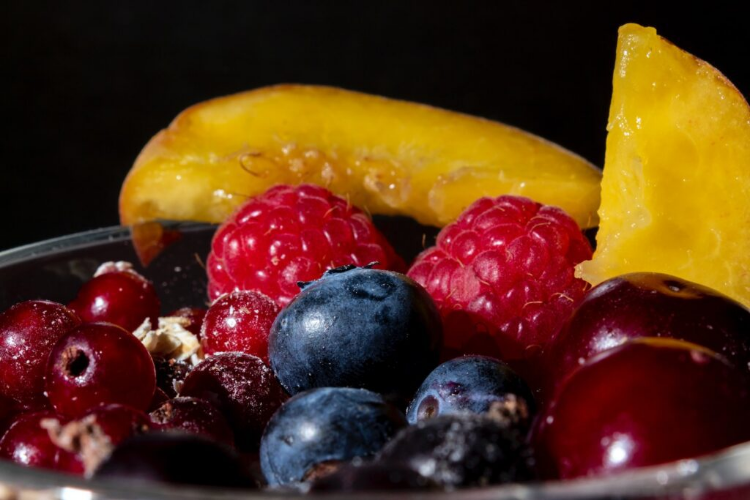Are the fruits arranged randomly? Look at the image and give a one-word or short phrase answer.

No